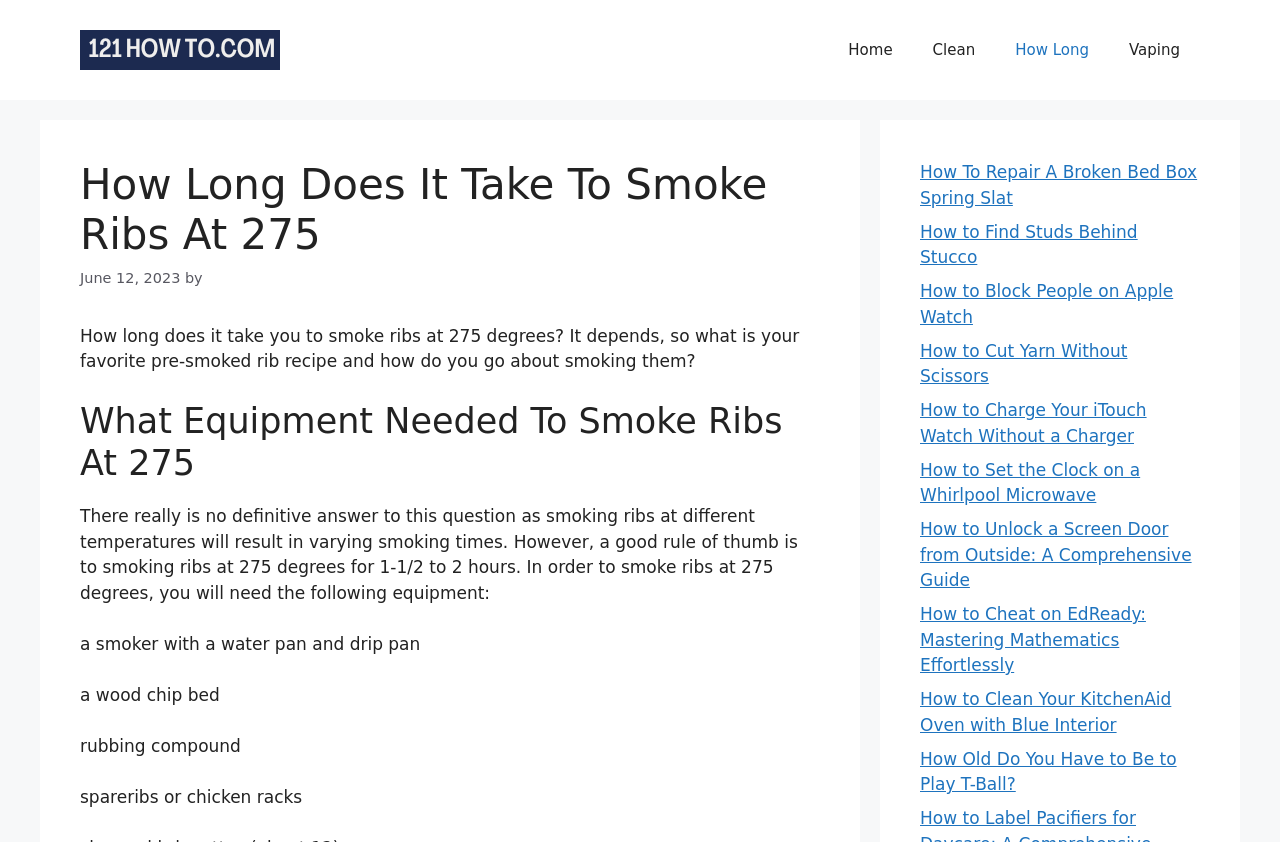Please identify the bounding box coordinates of the clickable region that I should interact with to perform the following instruction: "Enter your first name". The coordinates should be expressed as four float numbers between 0 and 1, i.e., [left, top, right, bottom].

None